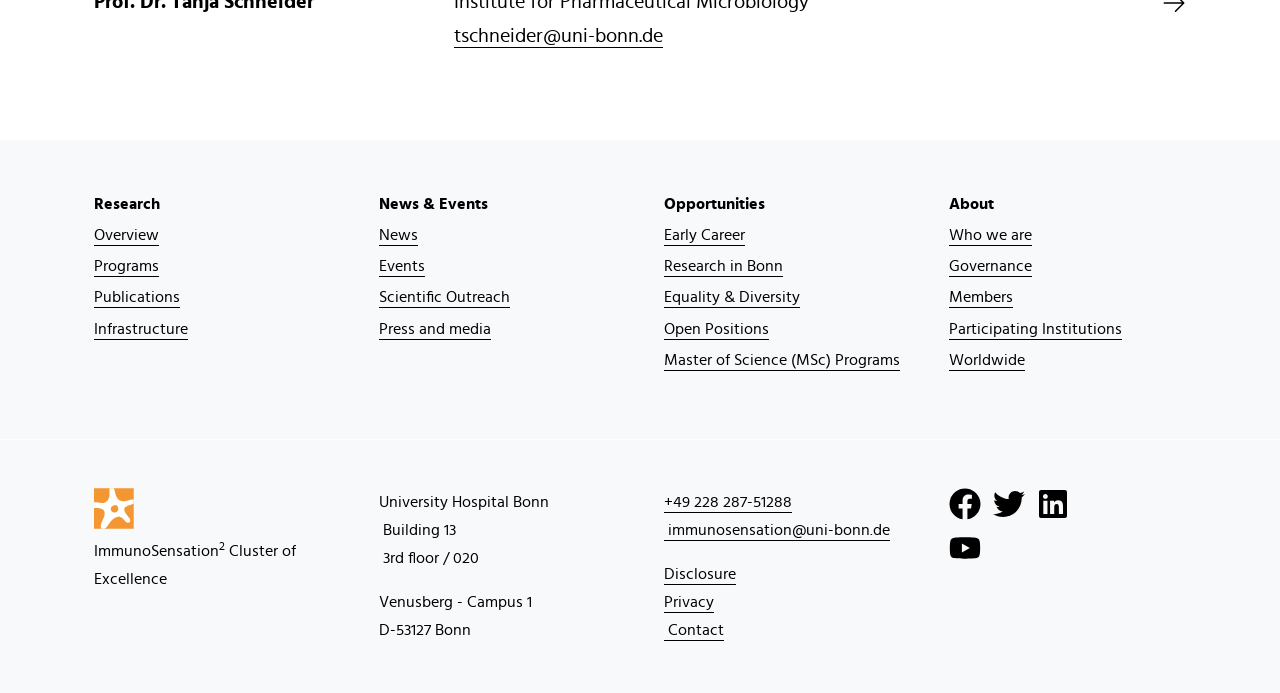Find the bounding box coordinates for the area that should be clicked to accomplish the instruction: "View the Master of Science (MSc) Programs".

[0.519, 0.497, 0.704, 0.542]